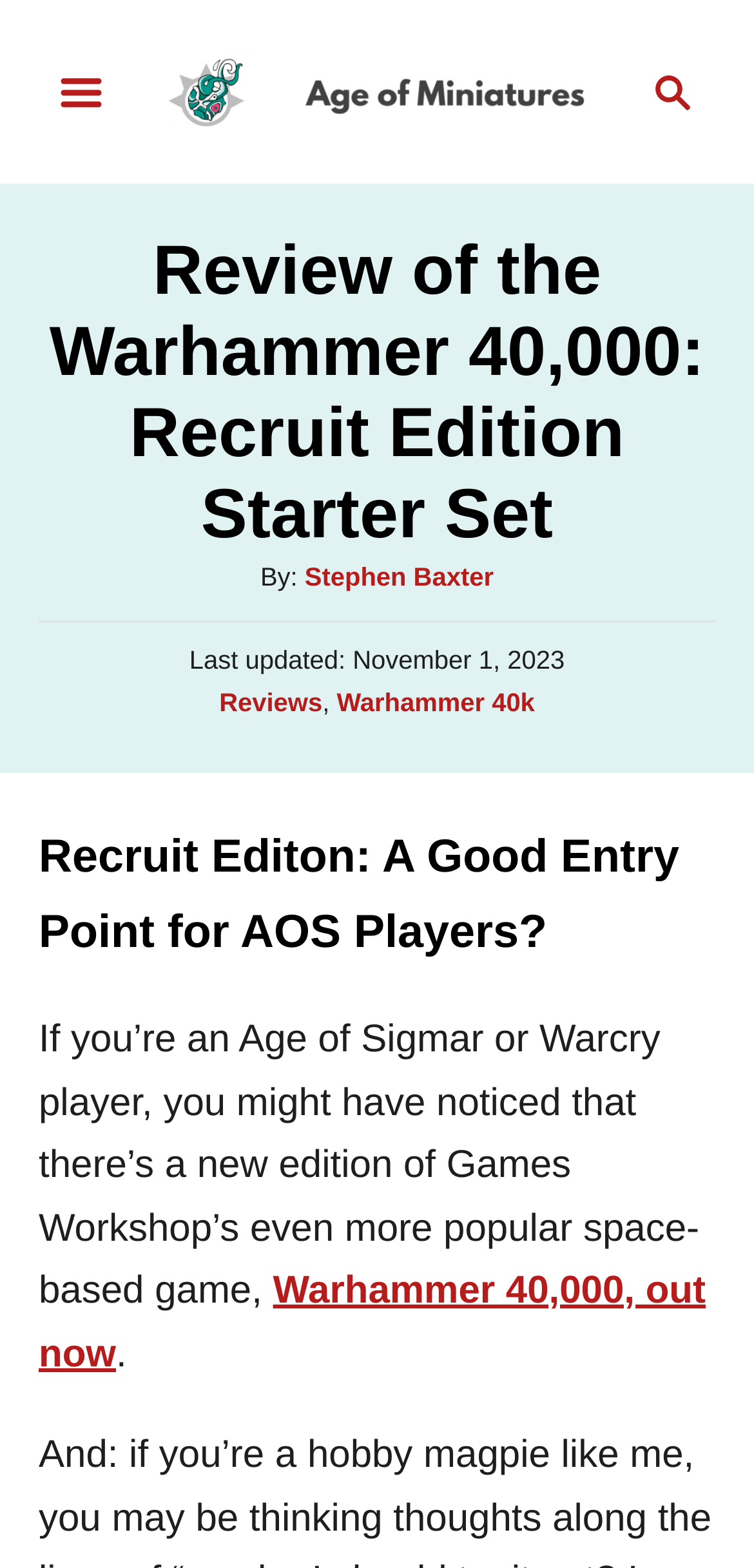Locate the primary headline on the webpage and provide its text.

Review of the Warhammer 40,000: Recruit Edition Starter Set